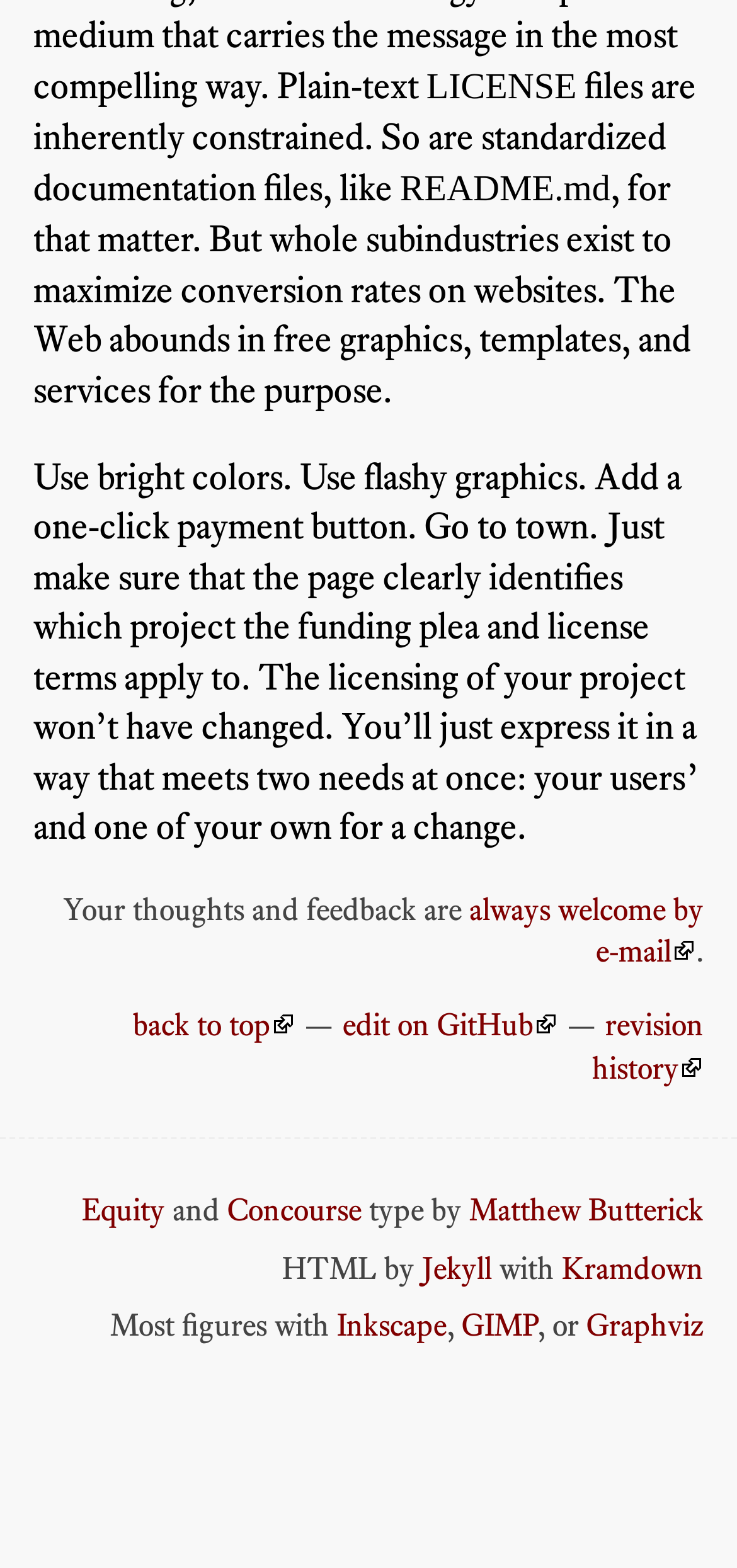Please identify the bounding box coordinates of the area that needs to be clicked to follow this instruction: "view revision history".

[0.804, 0.641, 0.955, 0.692]